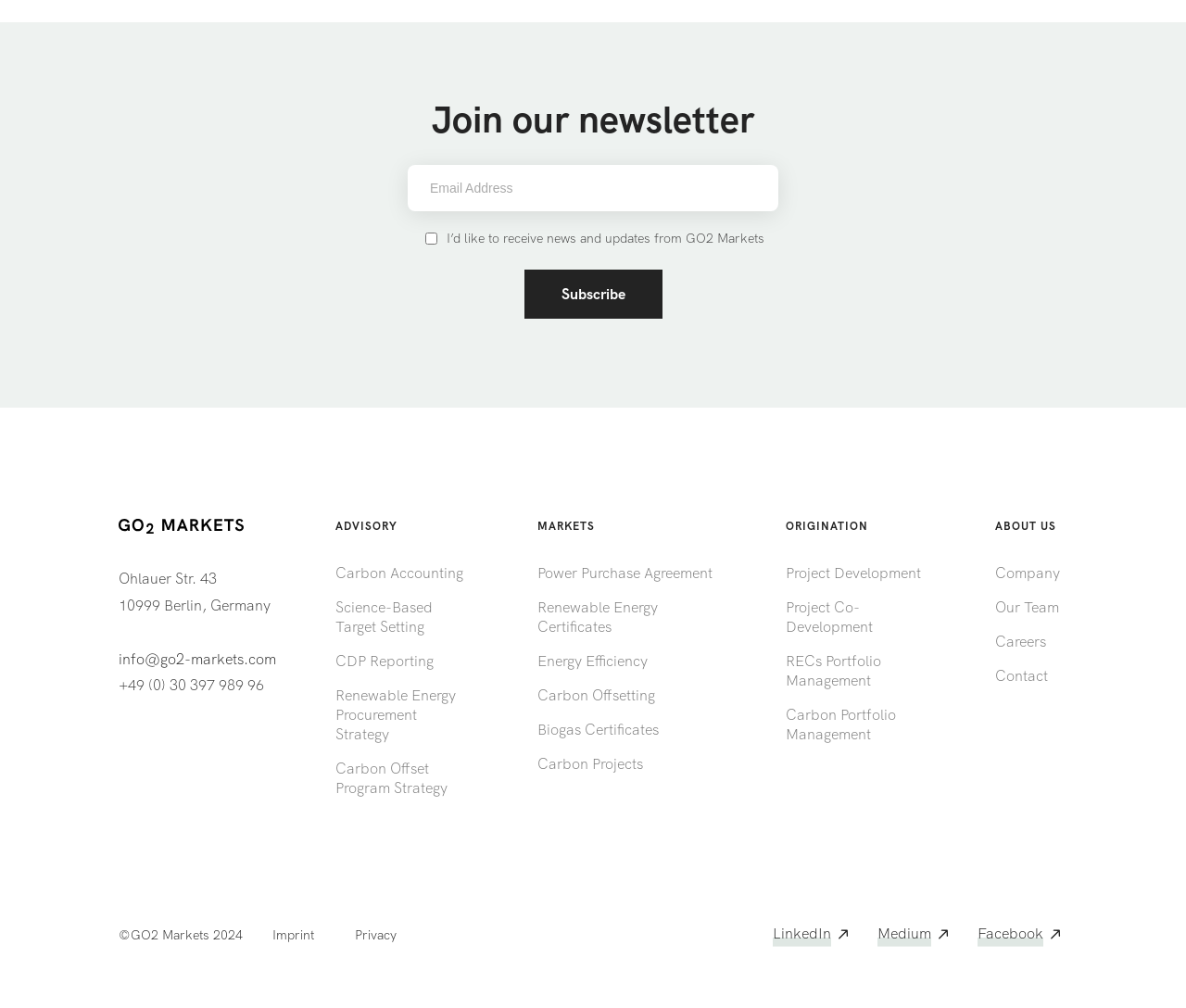Pinpoint the bounding box coordinates of the area that must be clicked to complete this instruction: "Contact GO2 Markets via email".

[0.1, 0.641, 0.233, 0.668]